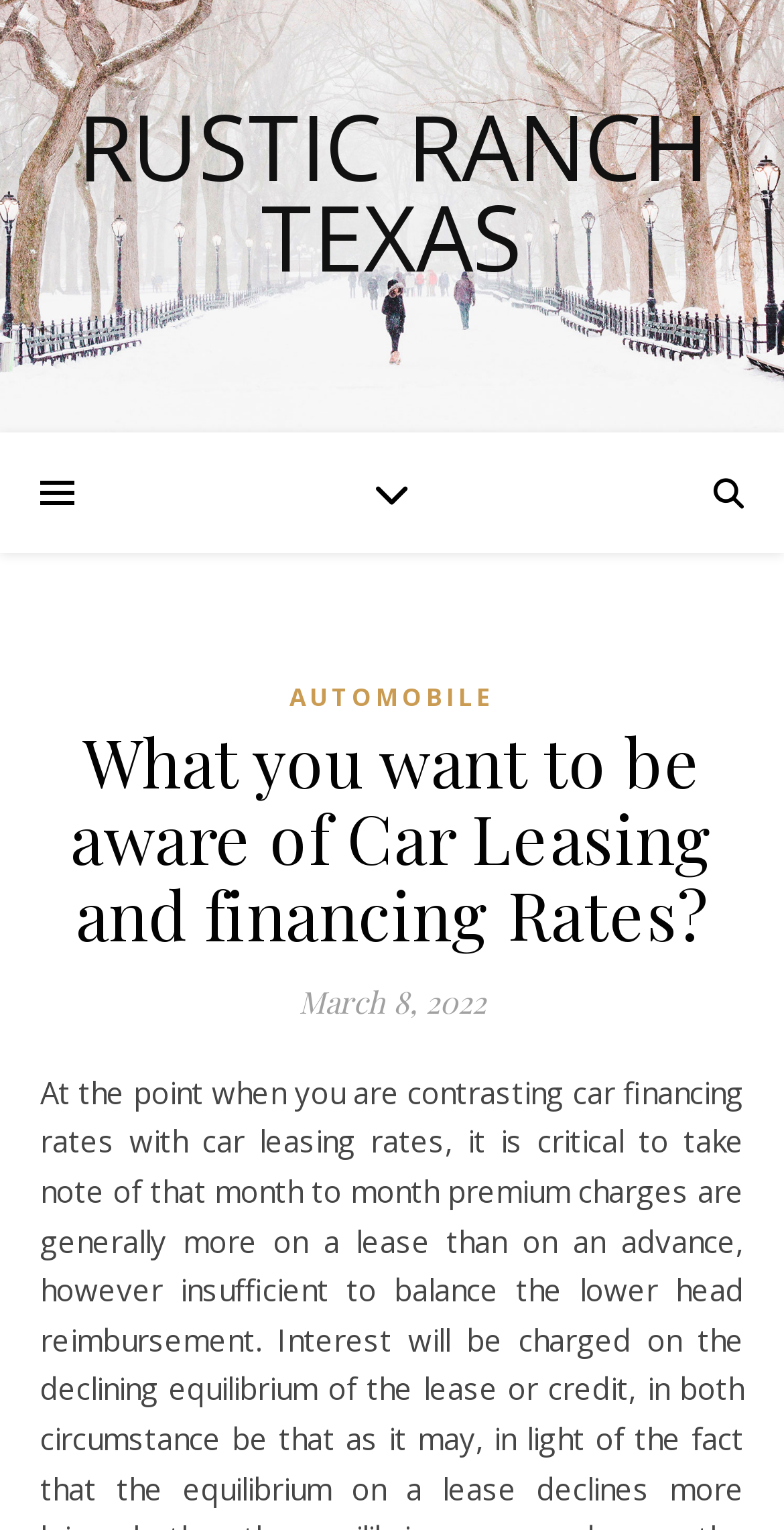Determine the primary headline of the webpage.

What you want to be aware of Car Leasing and financing Rates?